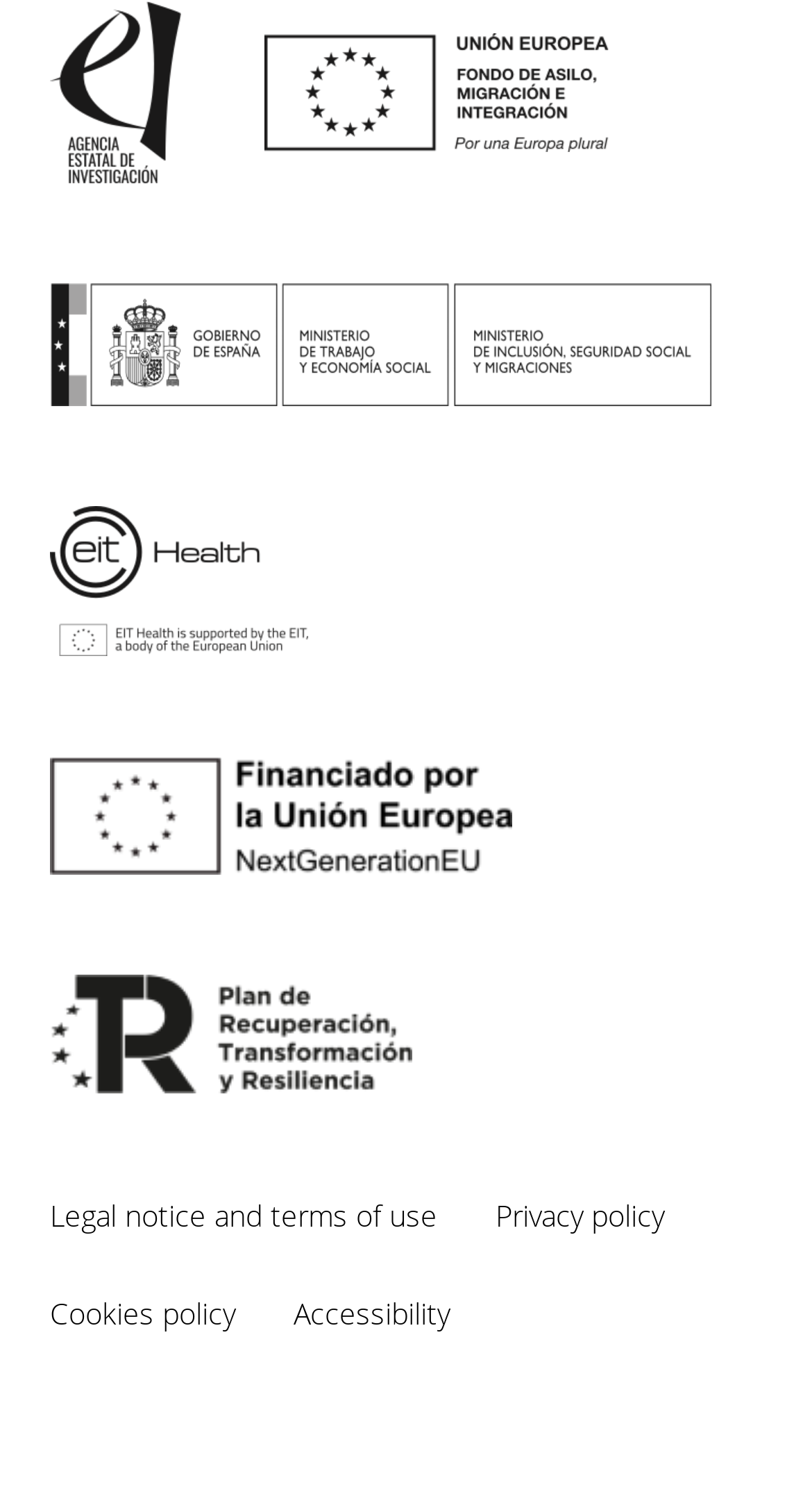Give a one-word or short phrase answer to this question: 
What is the text of the link located between 'EIT Health' and 'Financiado por la Unión Europea. Next Generation EU'?

Plan de Recuperación, Transformación y Resiliencia